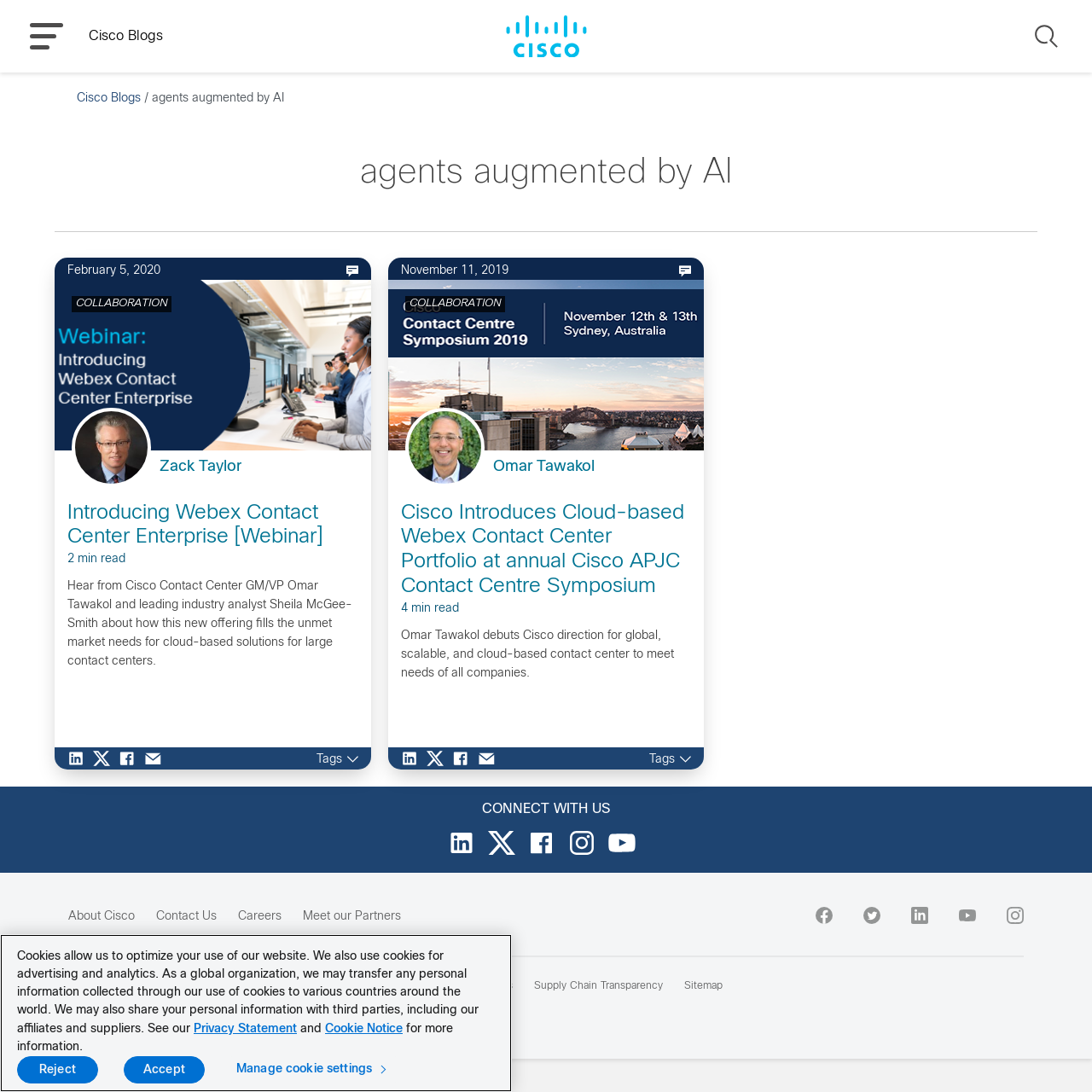Locate and generate the text content of the webpage's heading.

agents augmented by AI